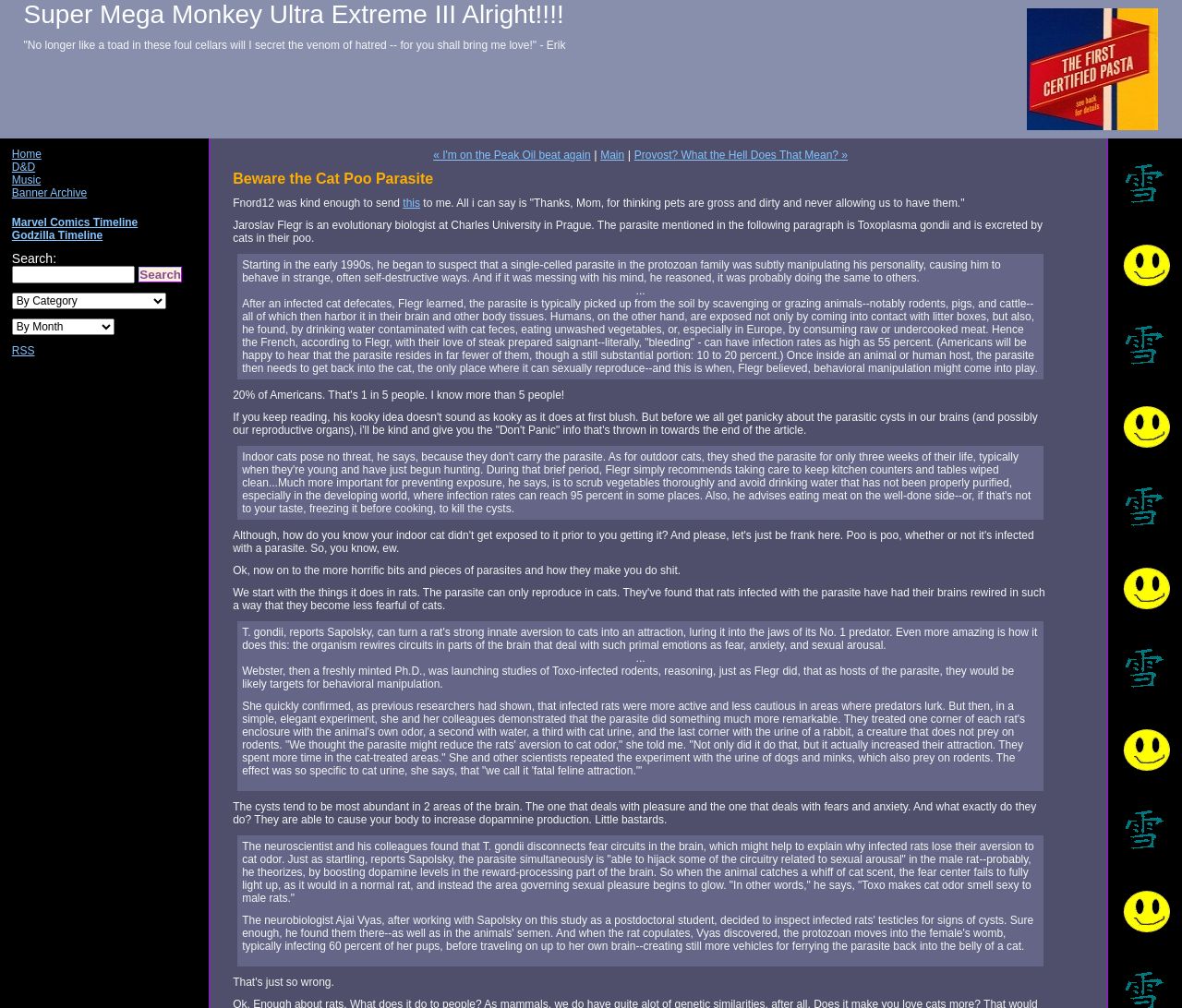Provide the bounding box coordinates of the HTML element described by the text: "Music". The coordinates should be in the format [left, top, right, bottom] with values between 0 and 1.

[0.01, 0.172, 0.034, 0.185]